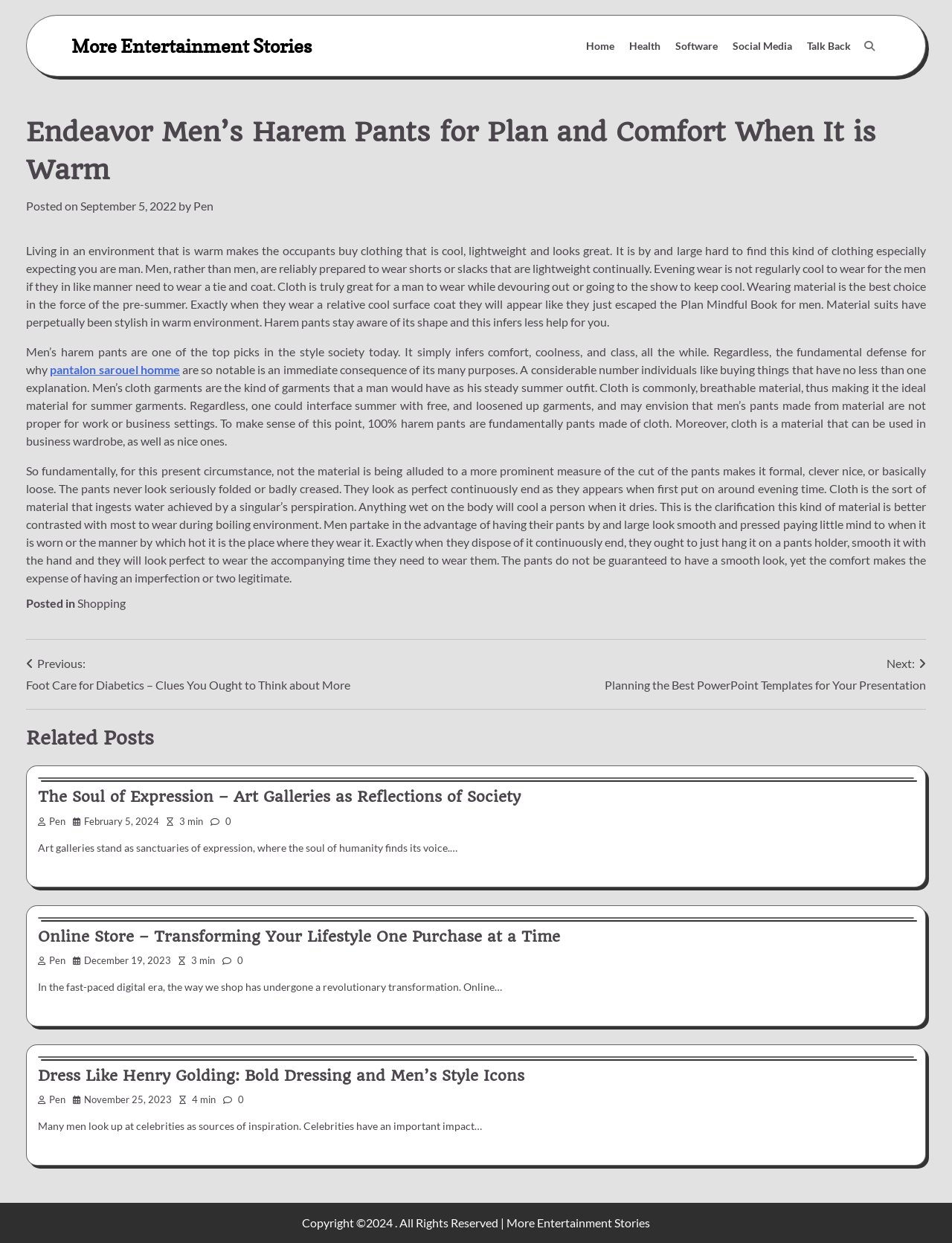What is the author of the article?
Offer a detailed and full explanation in response to the question.

The author of the article can be determined by reading the byline 'by Pen' at the top of the article.